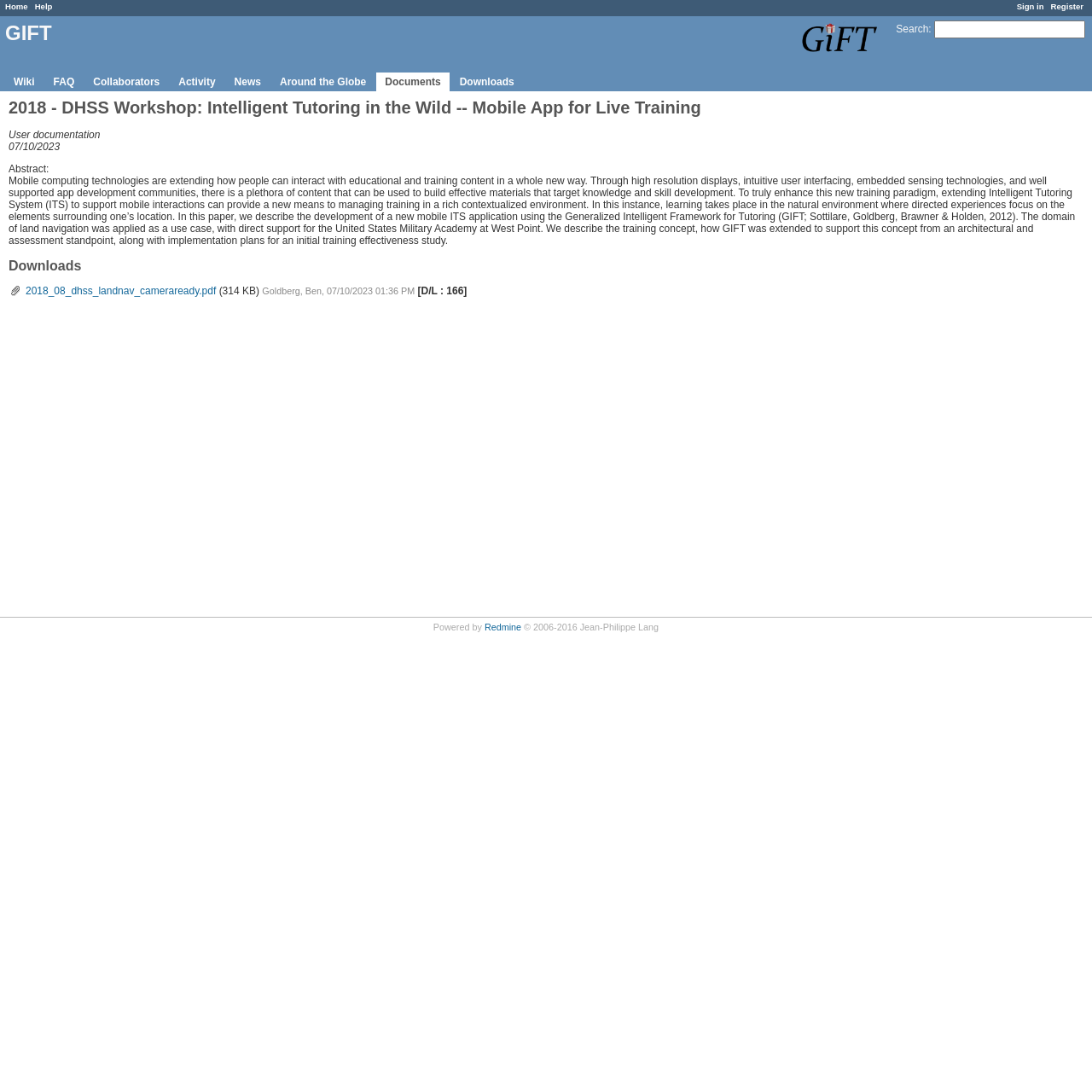Determine the bounding box coordinates for the HTML element mentioned in the following description: "June 2022". The coordinates should be a list of four floats ranging from 0 to 1, represented as [left, top, right, bottom].

None